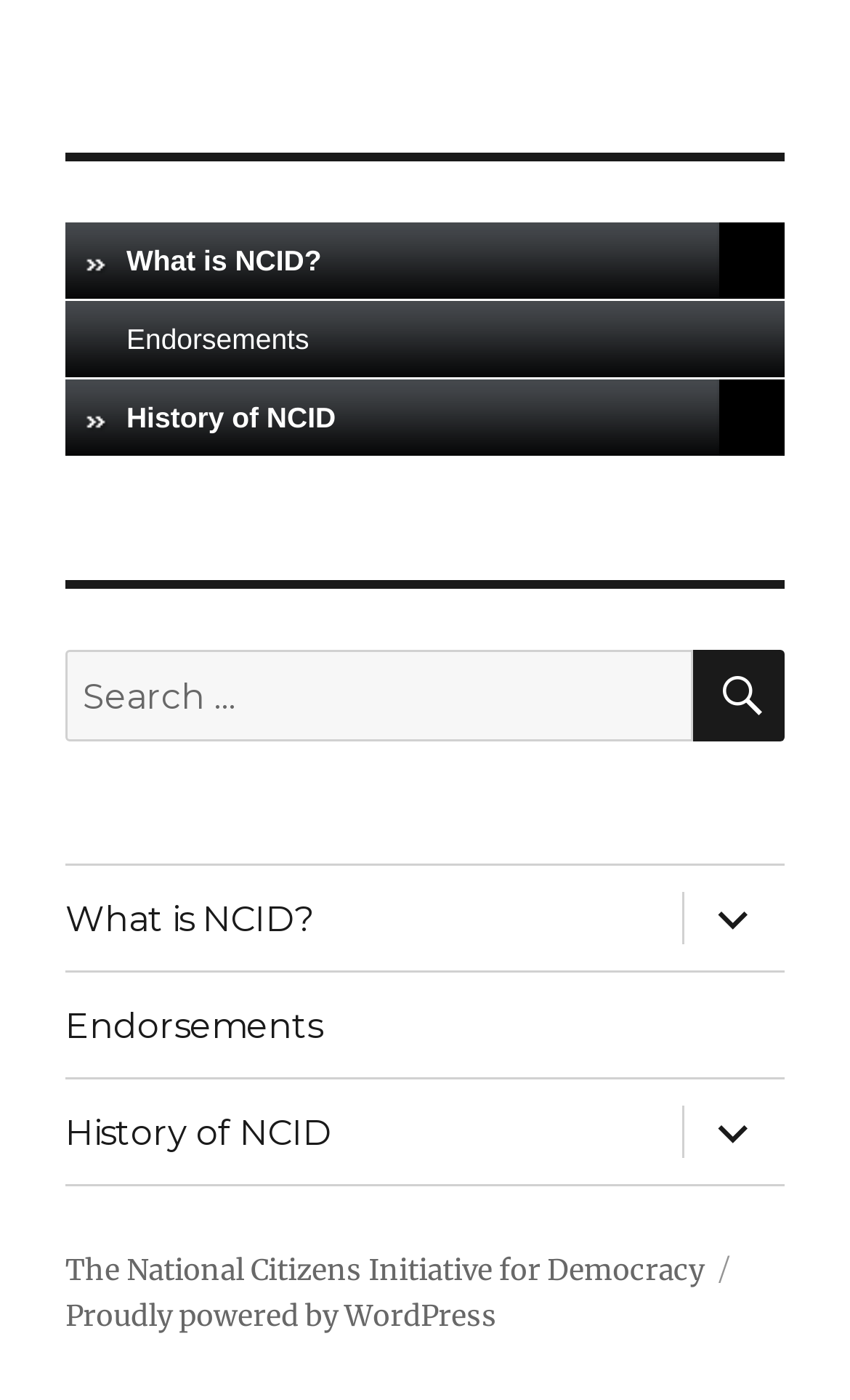How many links are in the top section?
Use the image to give a comprehensive and detailed response to the question.

I counted the links in the top section, which are 'What is NCID?', 'Endorsements', and 'History of NCID'. There are three links in total.